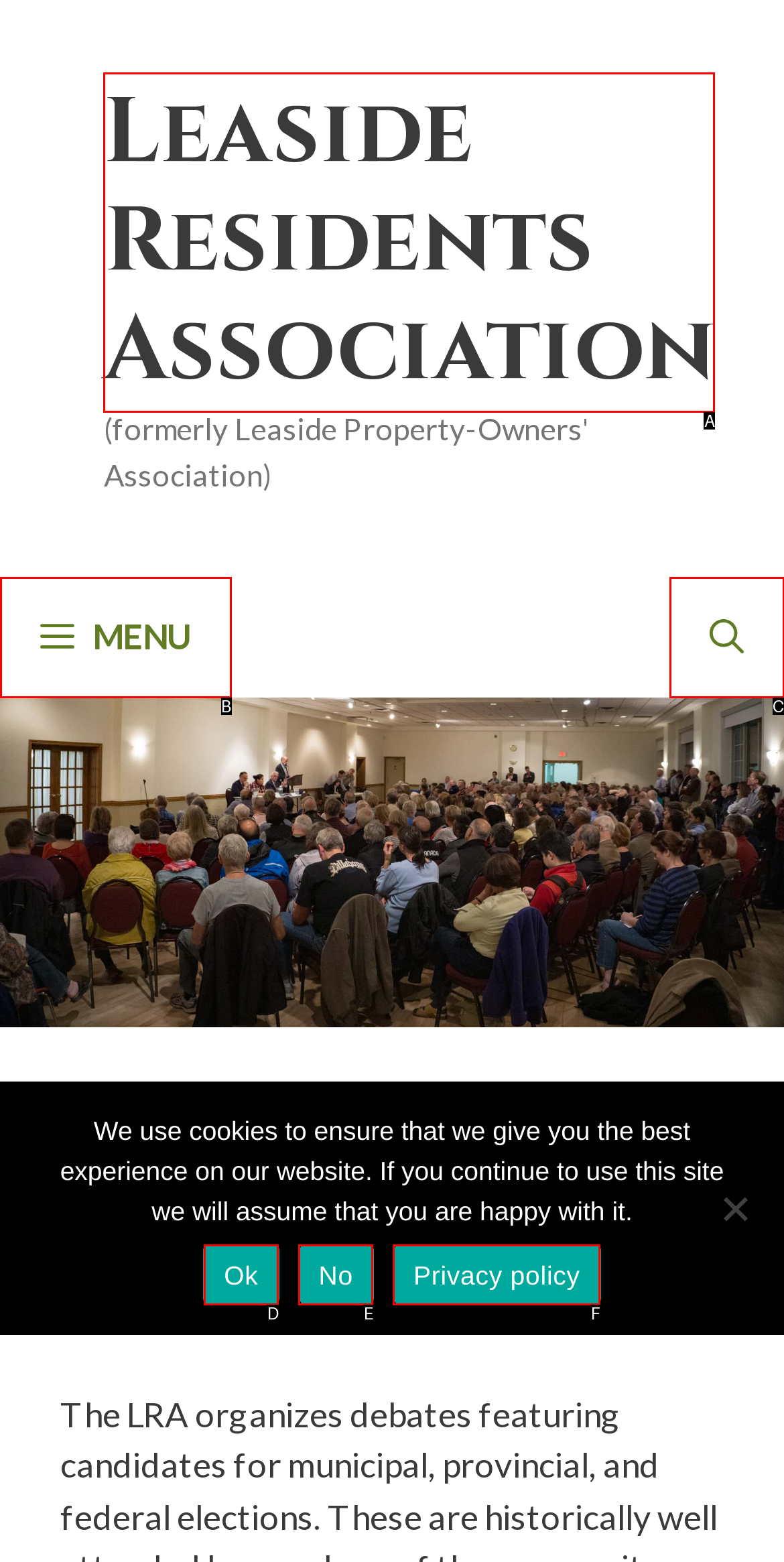Determine the HTML element that best matches this description: Leaside Residents Association from the given choices. Respond with the corresponding letter.

A